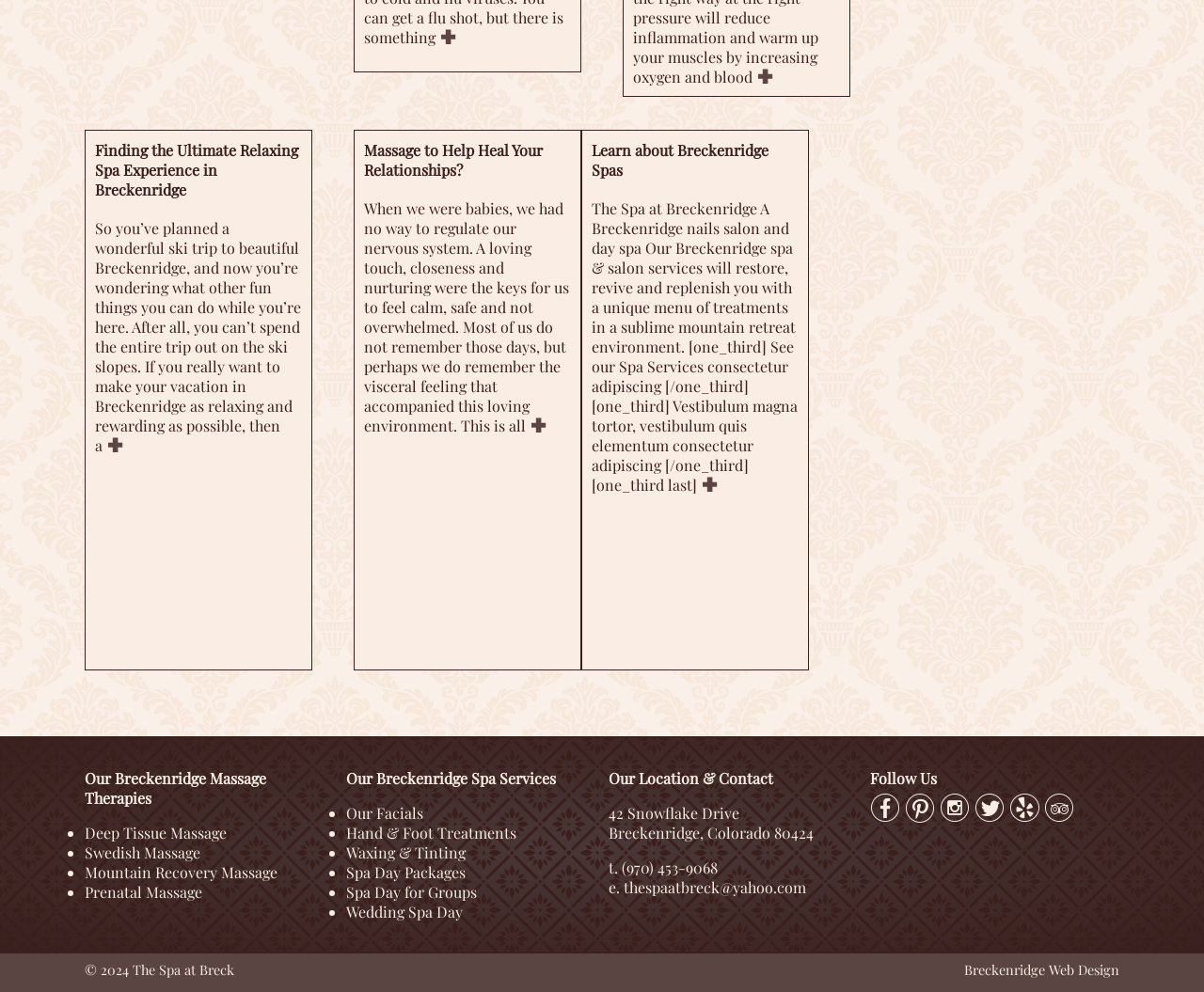Point out the bounding box coordinates of the section to click in order to follow this instruction: "Click on 'Finding the Ultimate Relaxing Spa Experience in Breckenridge'".

[0.071, 0.131, 0.259, 0.21]